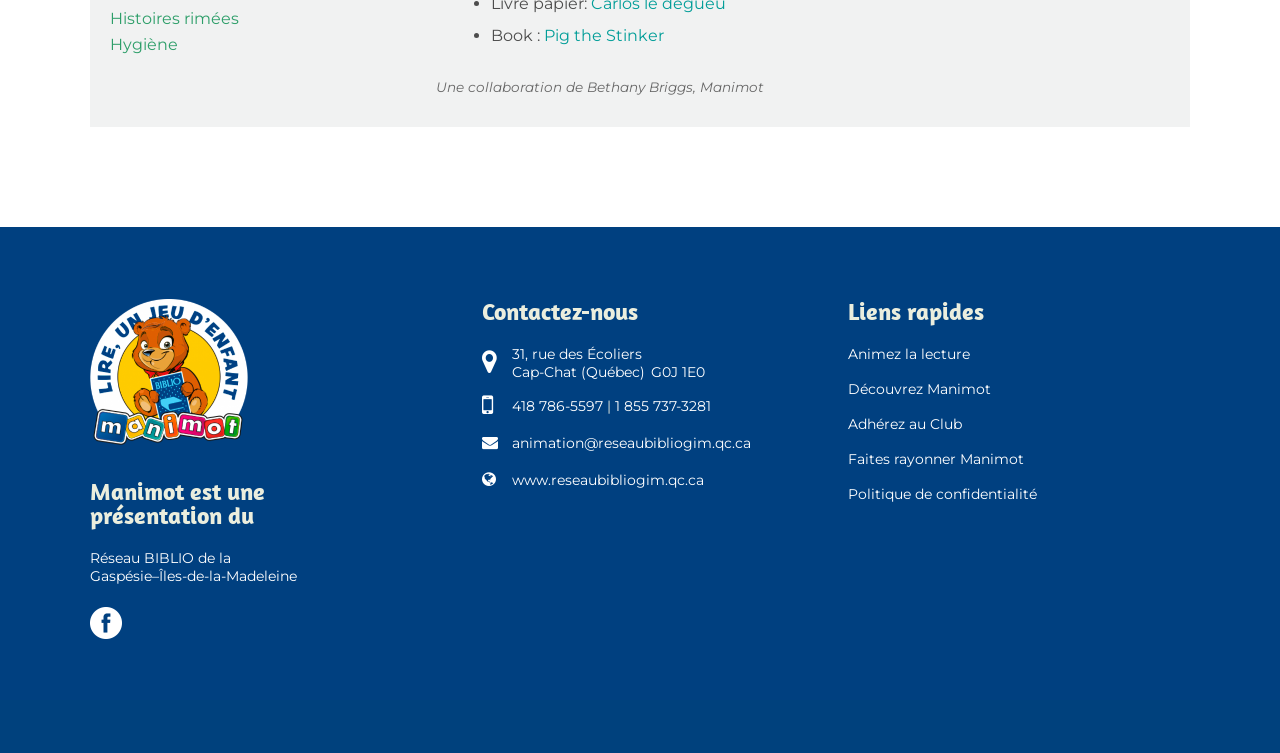Given the element description: "418 786-5597", predict the bounding box coordinates of the UI element it refers to, using four float numbers between 0 and 1, i.e., [left, top, right, bottom].

[0.4, 0.528, 0.471, 0.551]